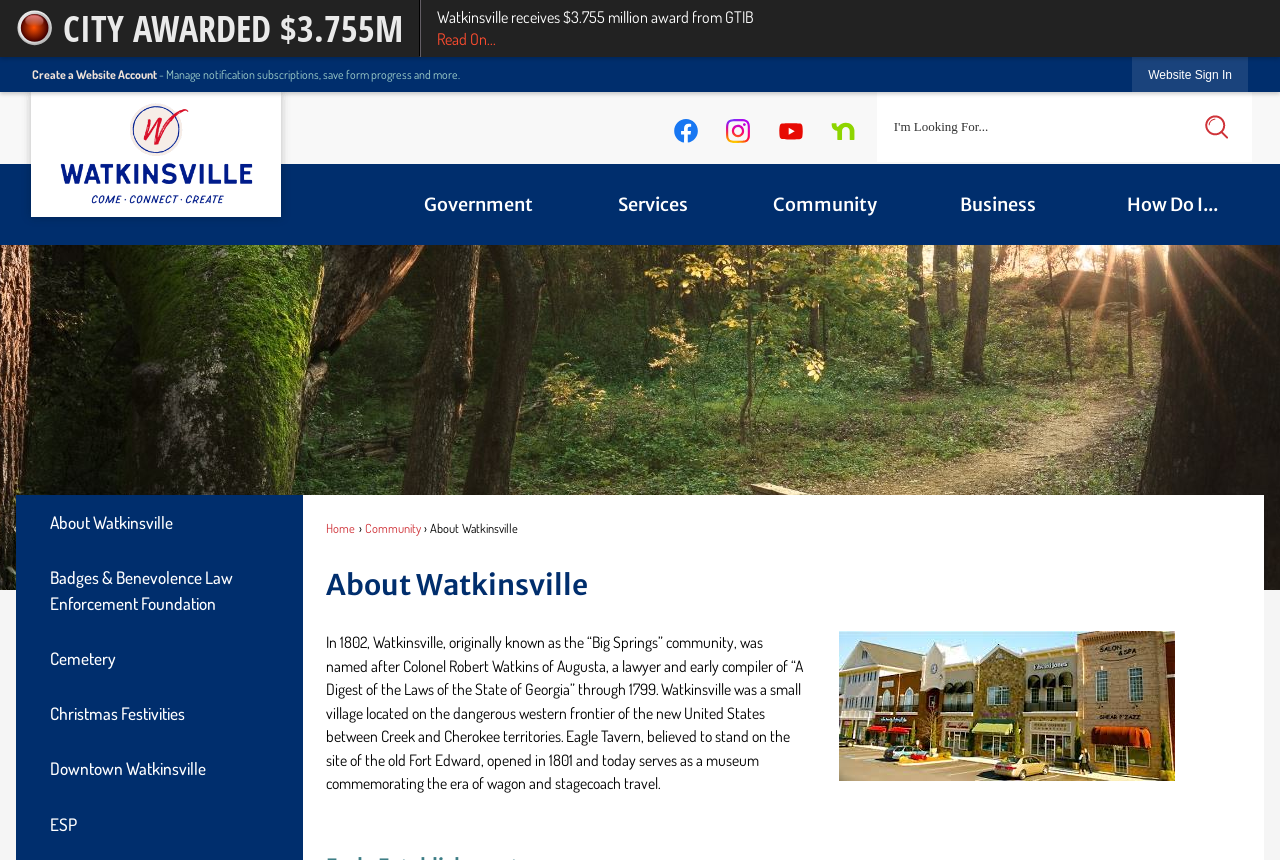Locate the bounding box coordinates of the element I should click to achieve the following instruction: "Click on the 'LOGIN' button".

None